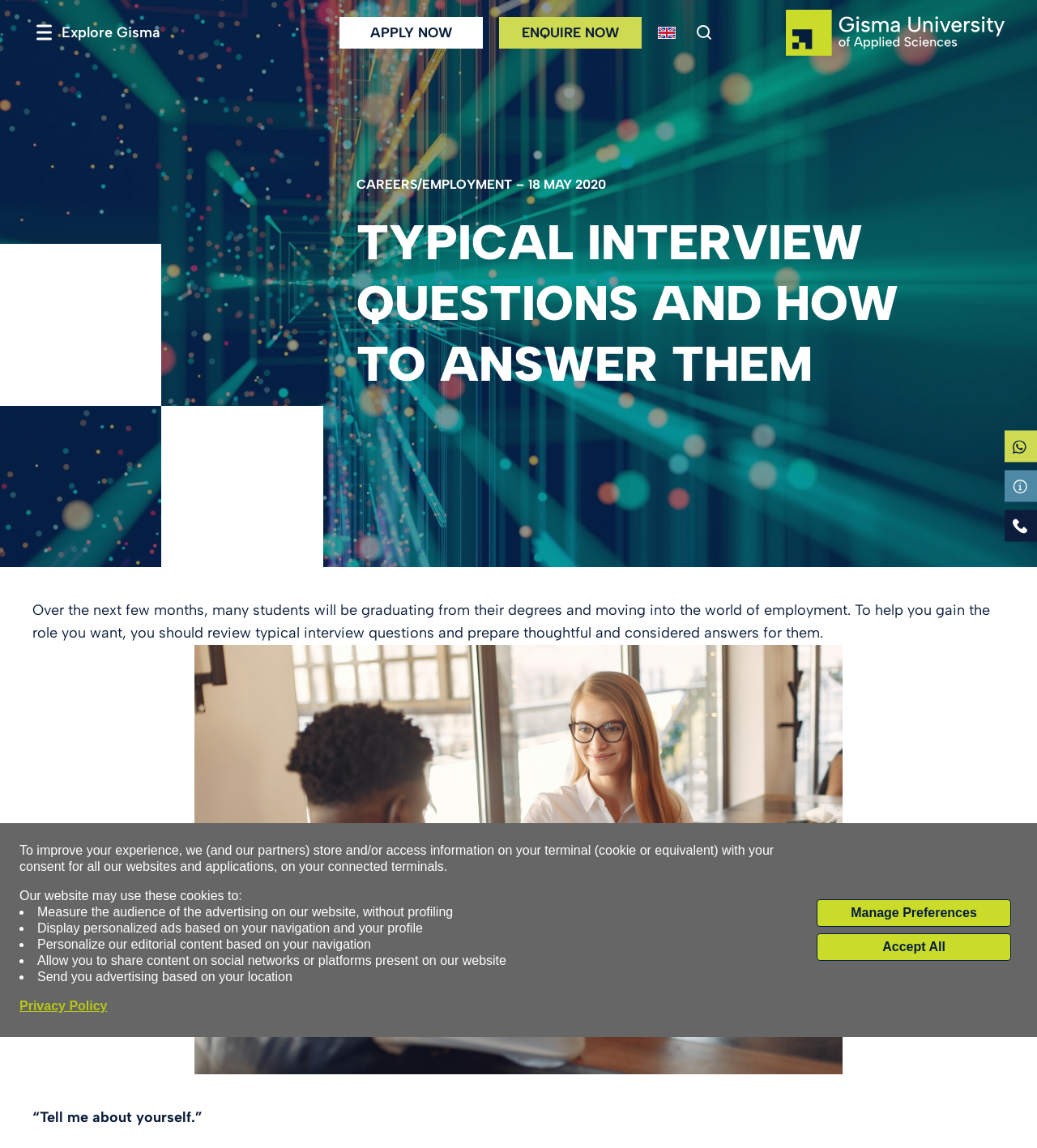How many months are mentioned on the webpage as a timeframe for students to prepare for job interviews?
Based on the image, answer the question with as much detail as possible.

The webpage mentions that over the next few months, many students will be graduating from their degrees and moving into the world of employment, implying that students should prepare for job interviews within this timeframe.